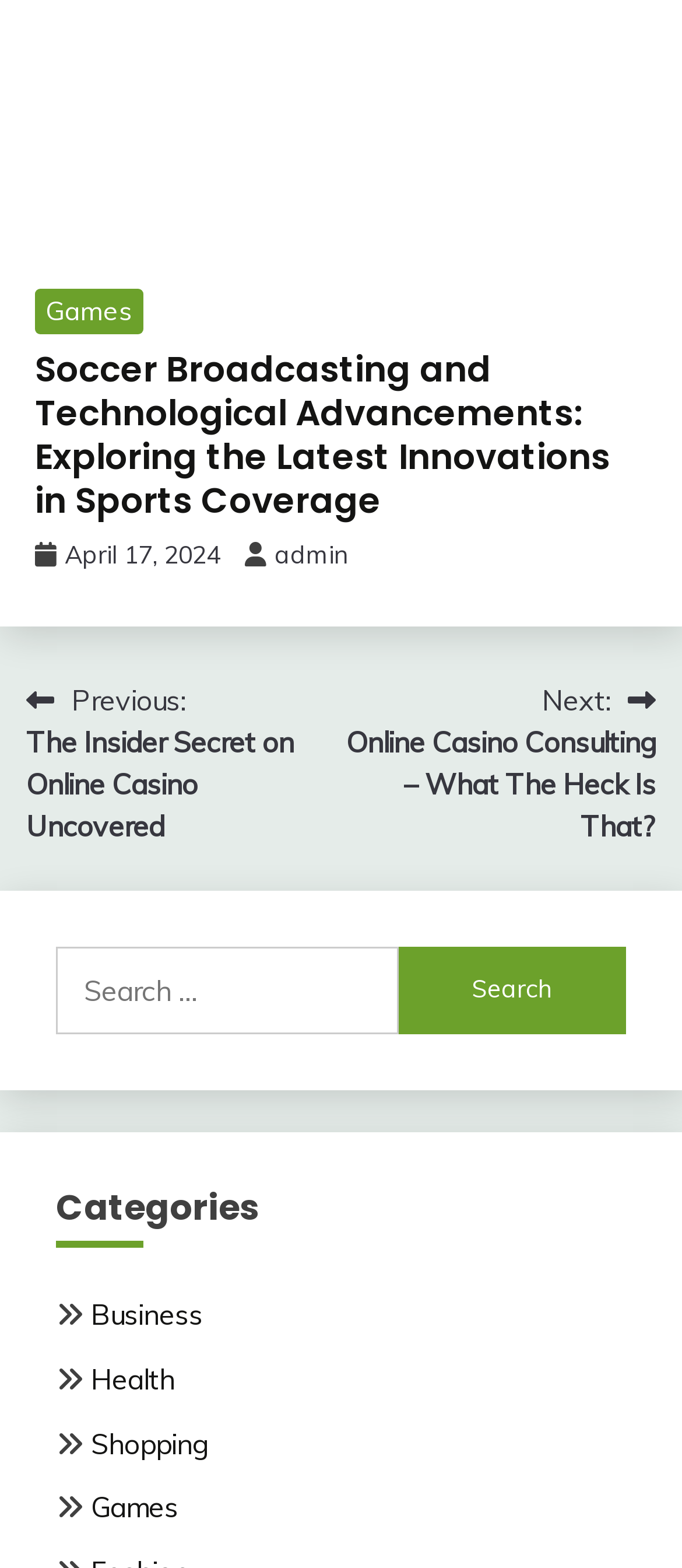Identify the bounding box coordinates of the part that should be clicked to carry out this instruction: "Read about soccer broadcasting and technological advancements".

[0.051, 0.159, 0.949, 0.181]